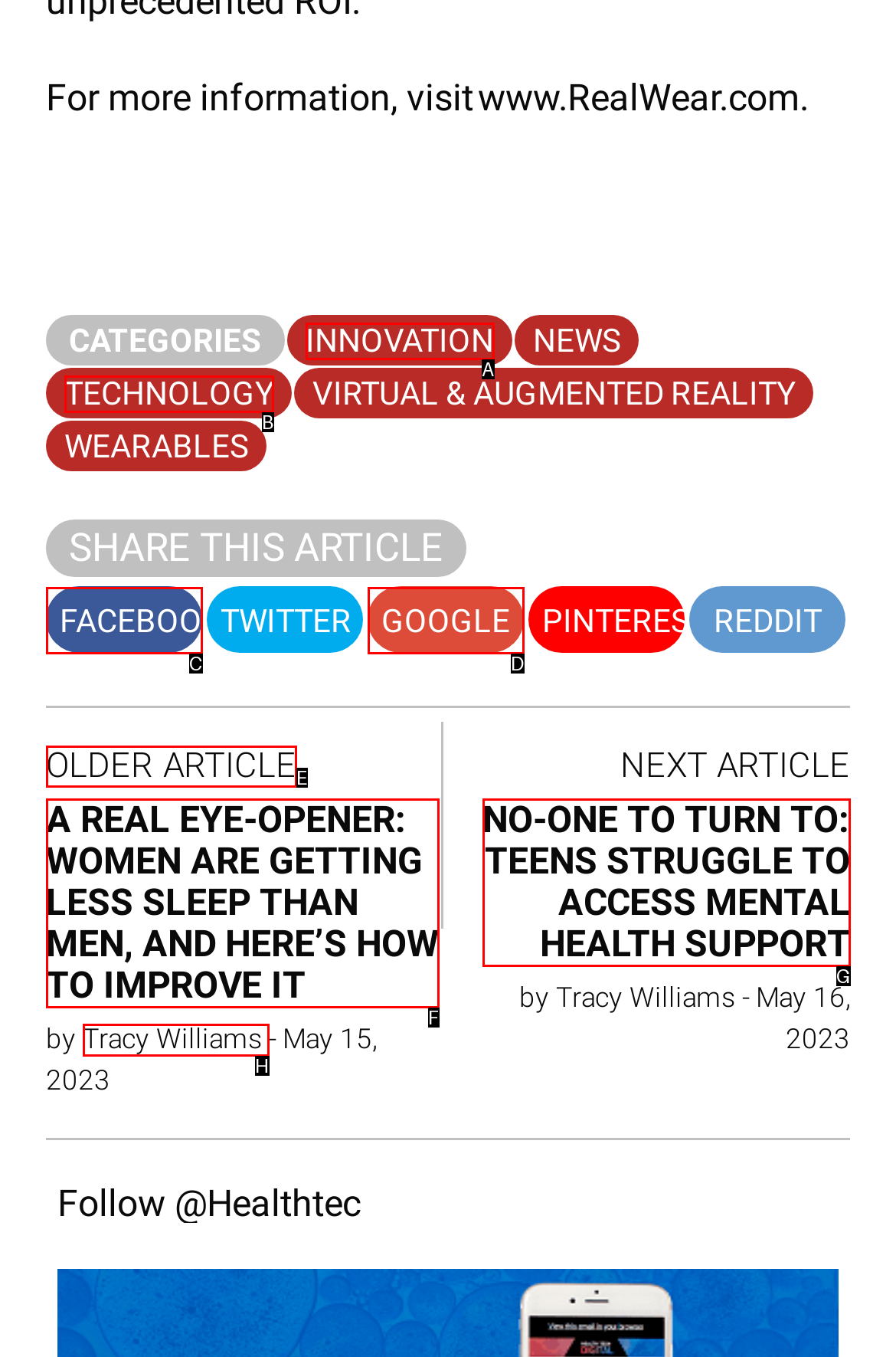Based on the element description: INNOVATION, choose the HTML element that matches best. Provide the letter of your selected option.

A